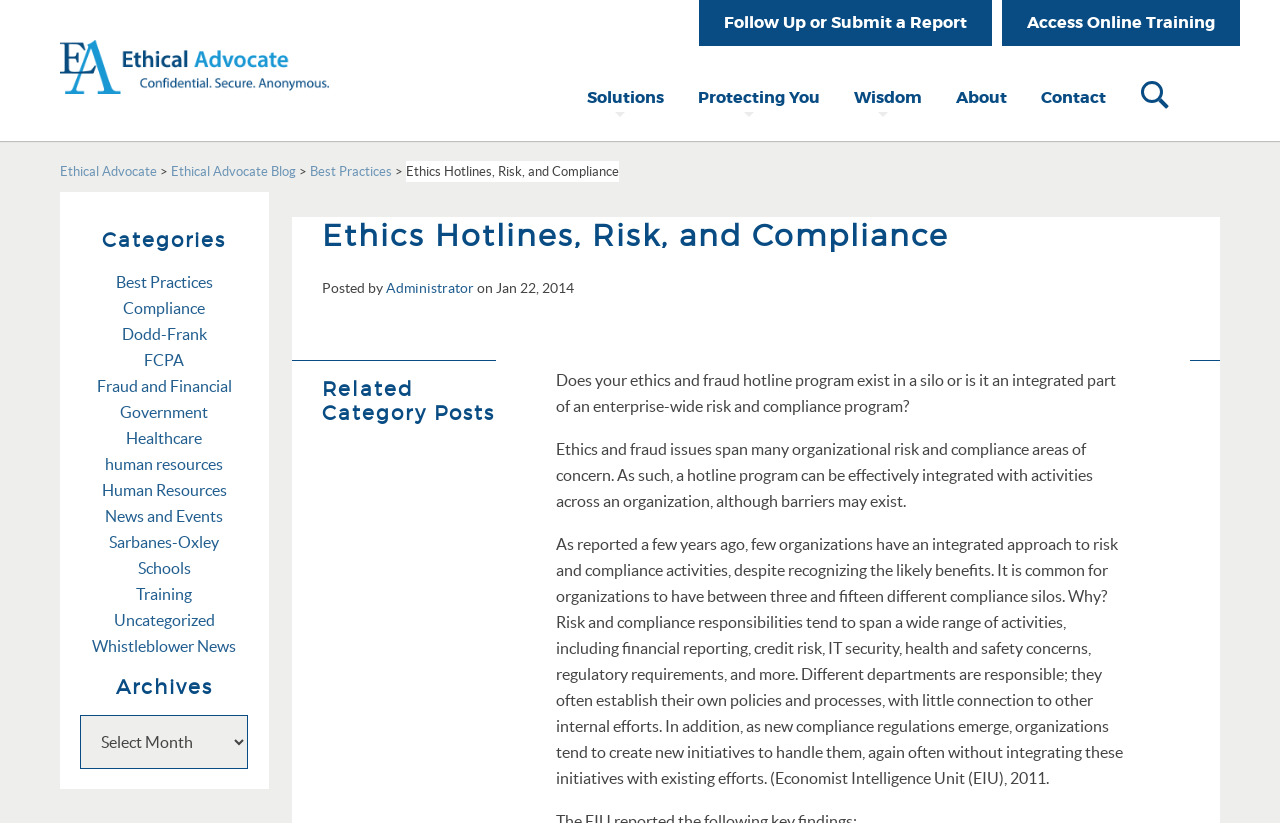Highlight the bounding box coordinates of the element you need to click to perform the following instruction: "Follow up or submit a report."

[0.546, 0.0, 0.775, 0.056]